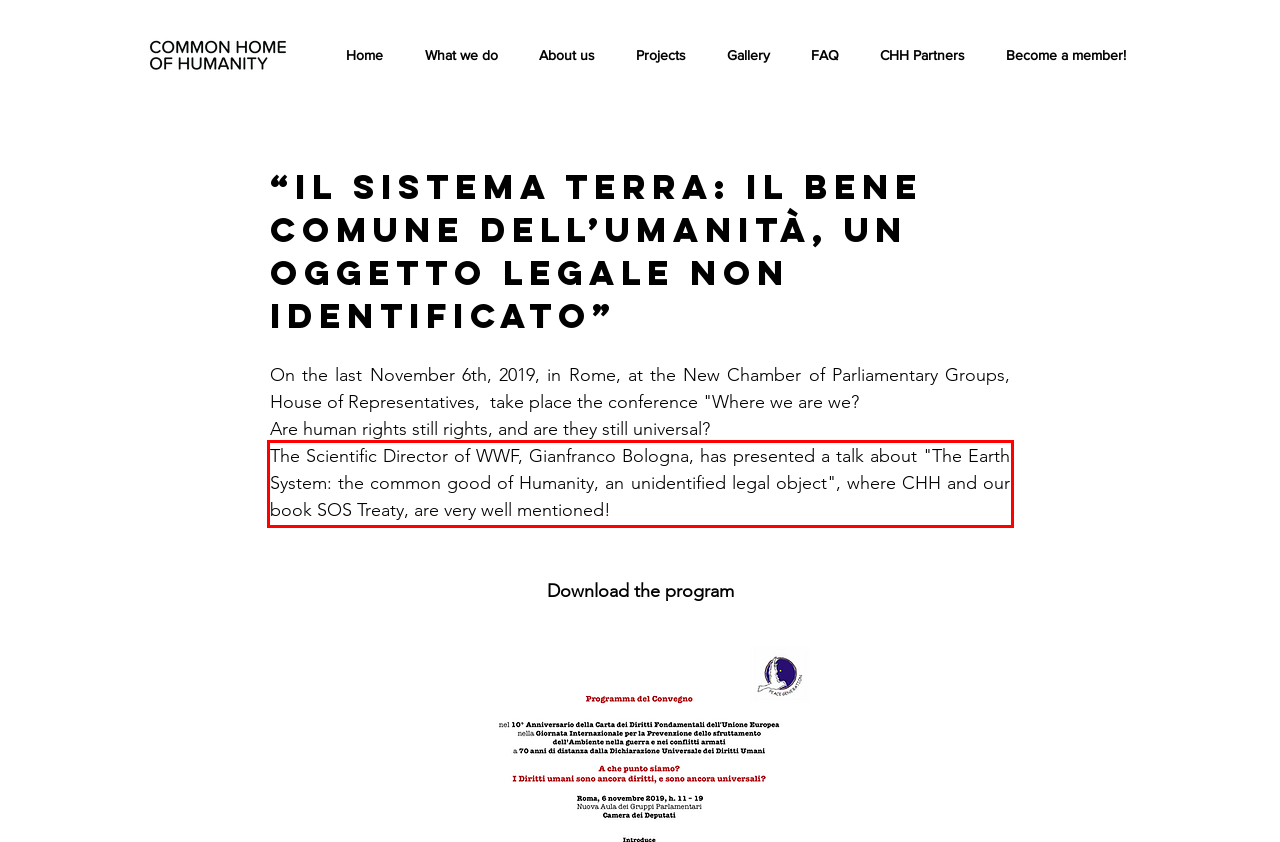You have a screenshot of a webpage with a red bounding box. Use OCR to generate the text contained within this red rectangle.

The Scientific Director of WWF, Gianfranco Bologna, has presented a talk about "The Earth System: the common good of Humanity, an unidentified legal object", where CHH and our book SOS Treaty, are very well mentioned!